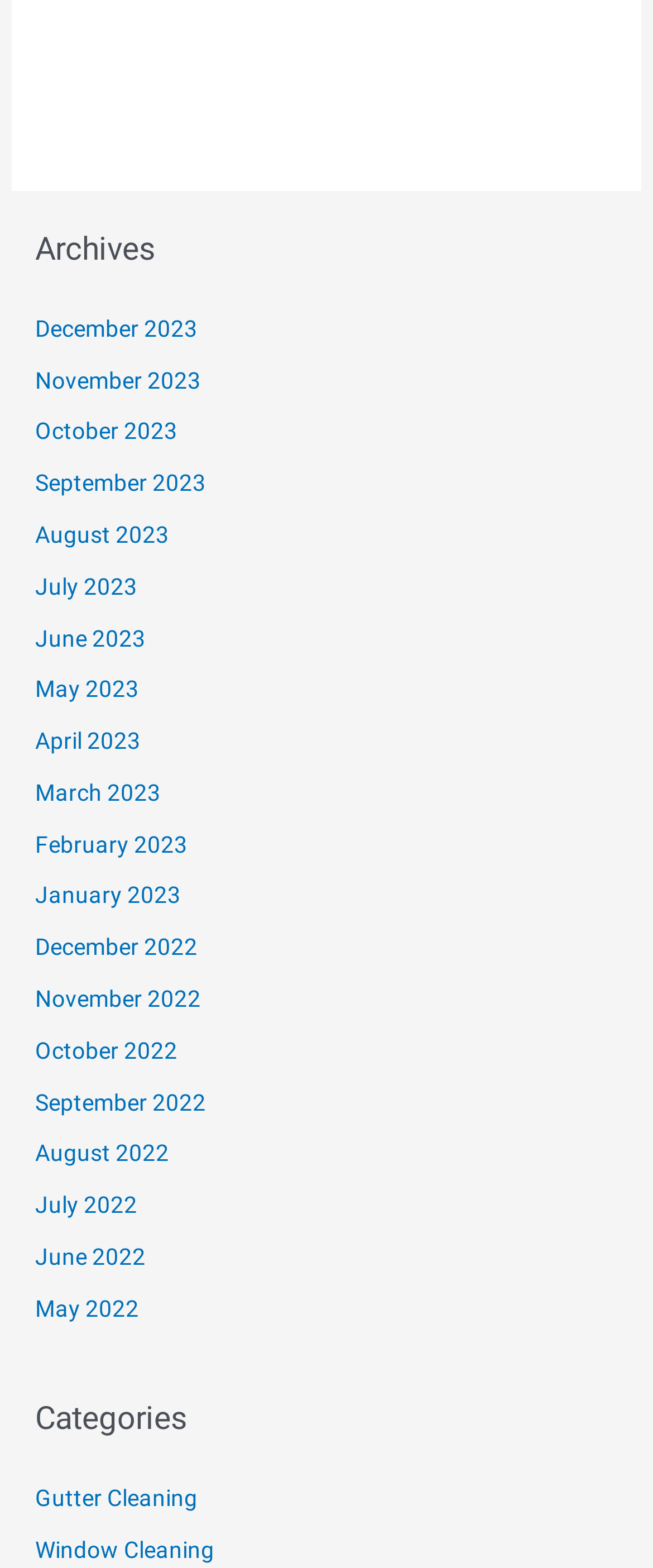Provide a one-word or one-phrase answer to the question:
What is the second category?

Window Cleaning